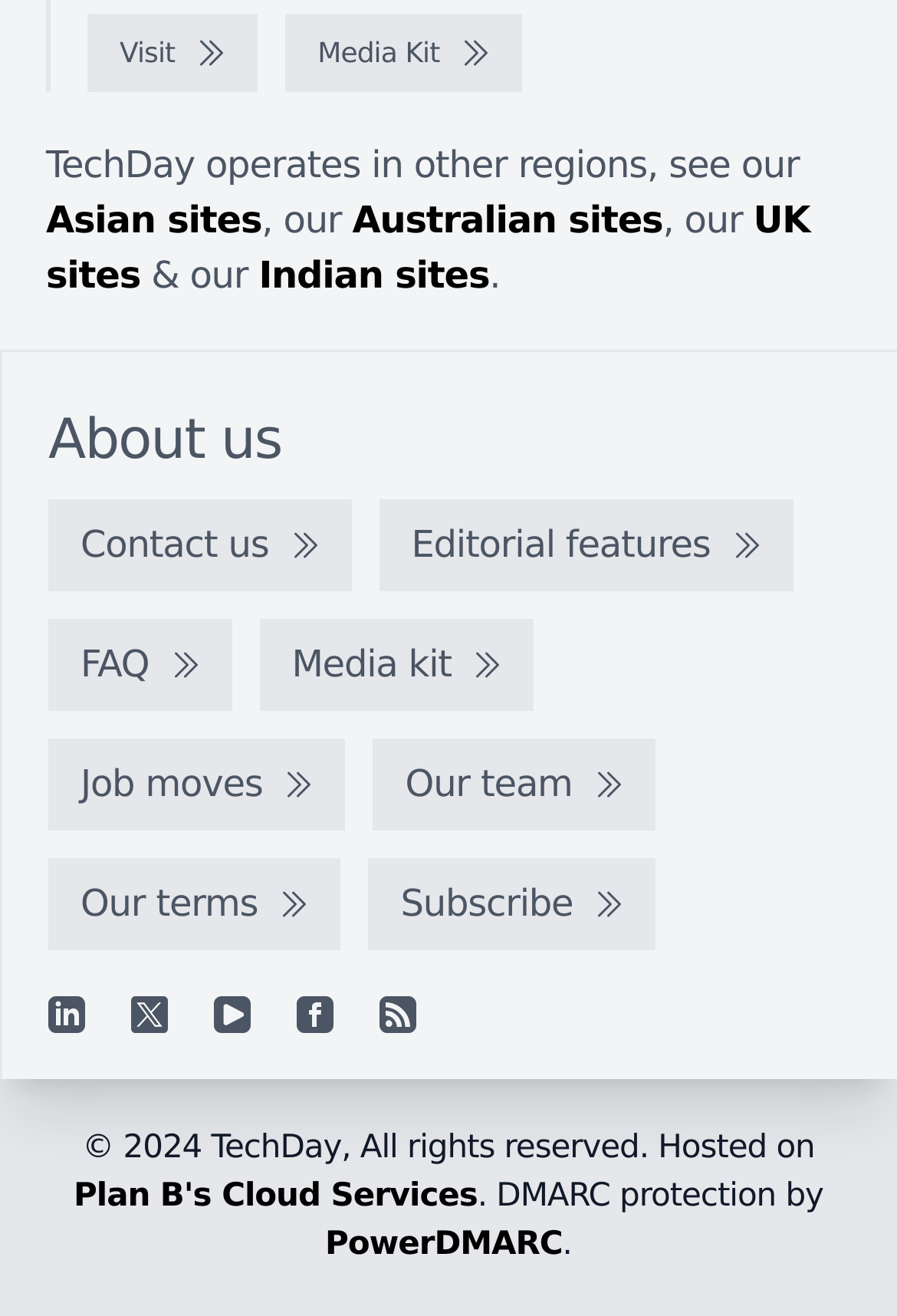Identify and provide the bounding box coordinates of the UI element described: "Sitemap". The coordinates should be formatted as [left, top, right, bottom], with each number being a float between 0 and 1.

None